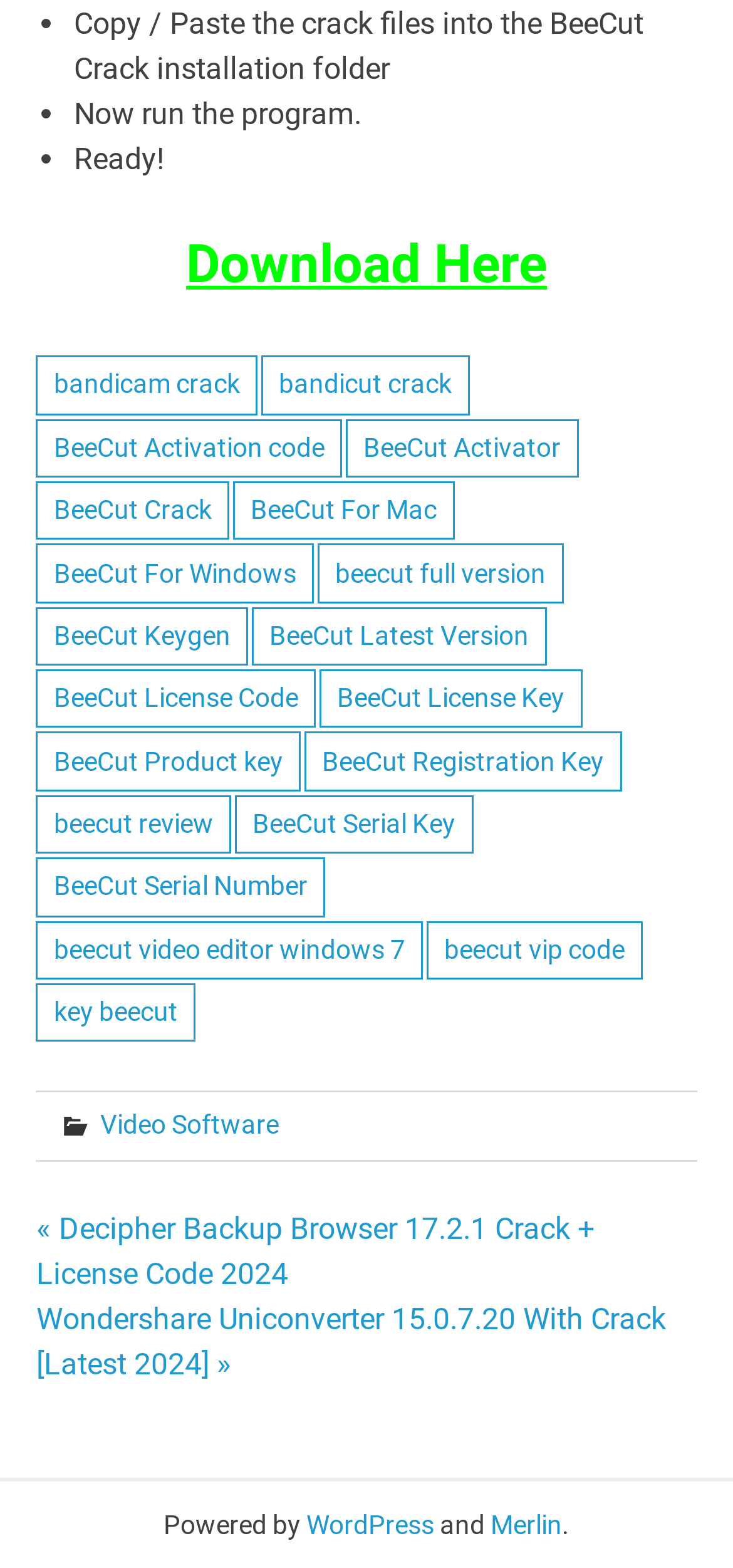Pinpoint the bounding box coordinates of the clickable element to carry out the following instruction: "Download the BeeCut Crack file."

[0.254, 0.149, 0.746, 0.188]